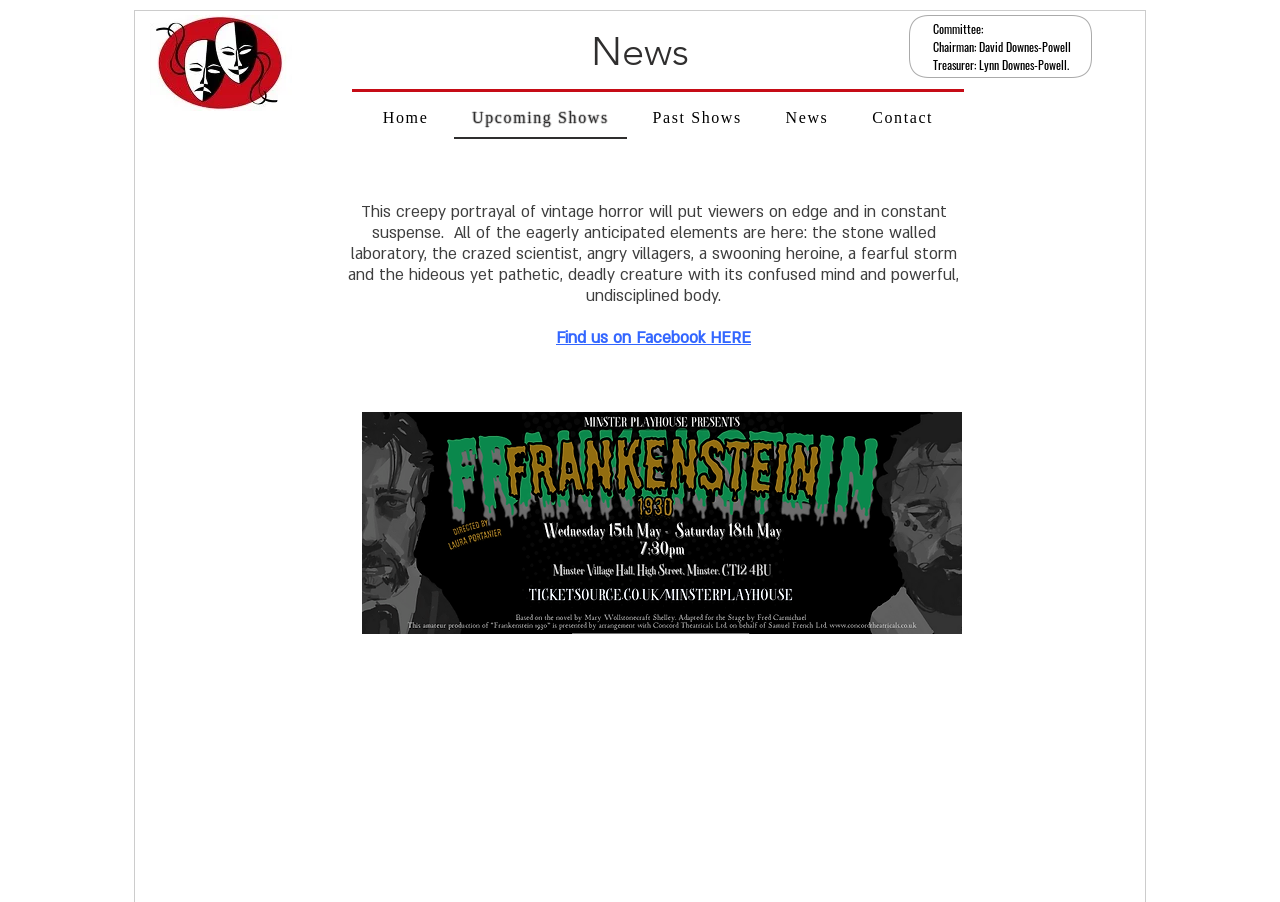Provide the bounding box coordinates of the section that needs to be clicked to accomplish the following instruction: "Check Contact."

[0.667, 0.099, 0.743, 0.143]